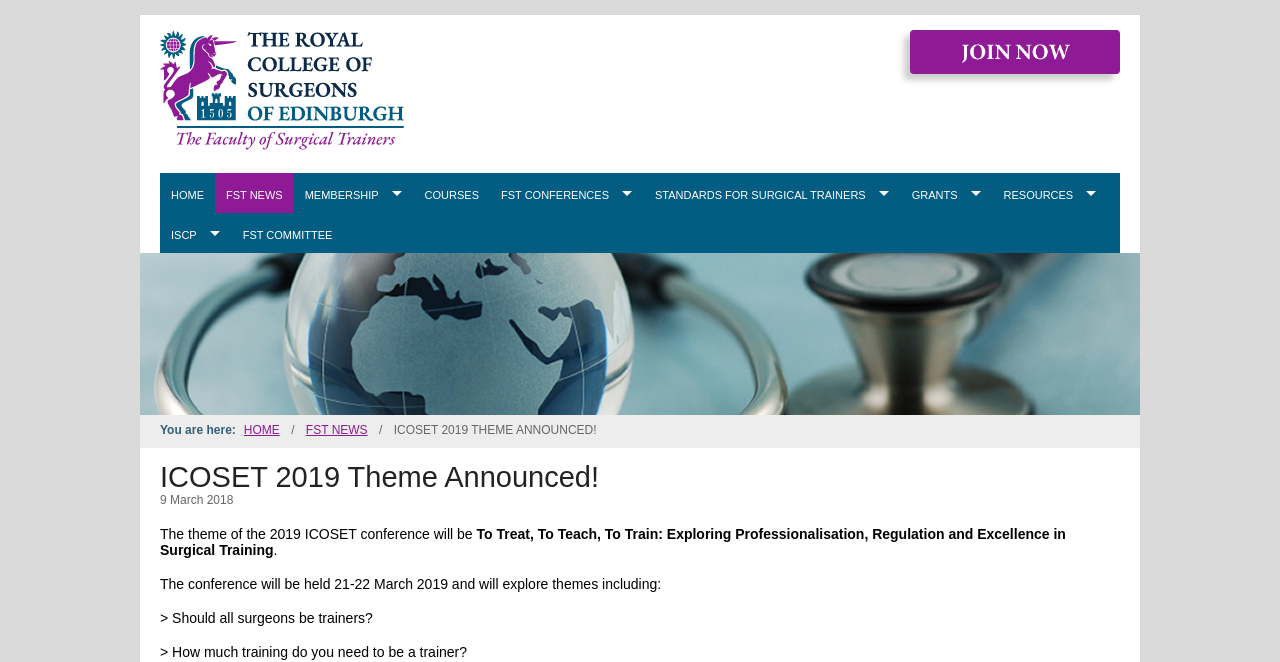Find the primary header on the webpage and provide its text.

ICOSET 2019 Theme Announced!